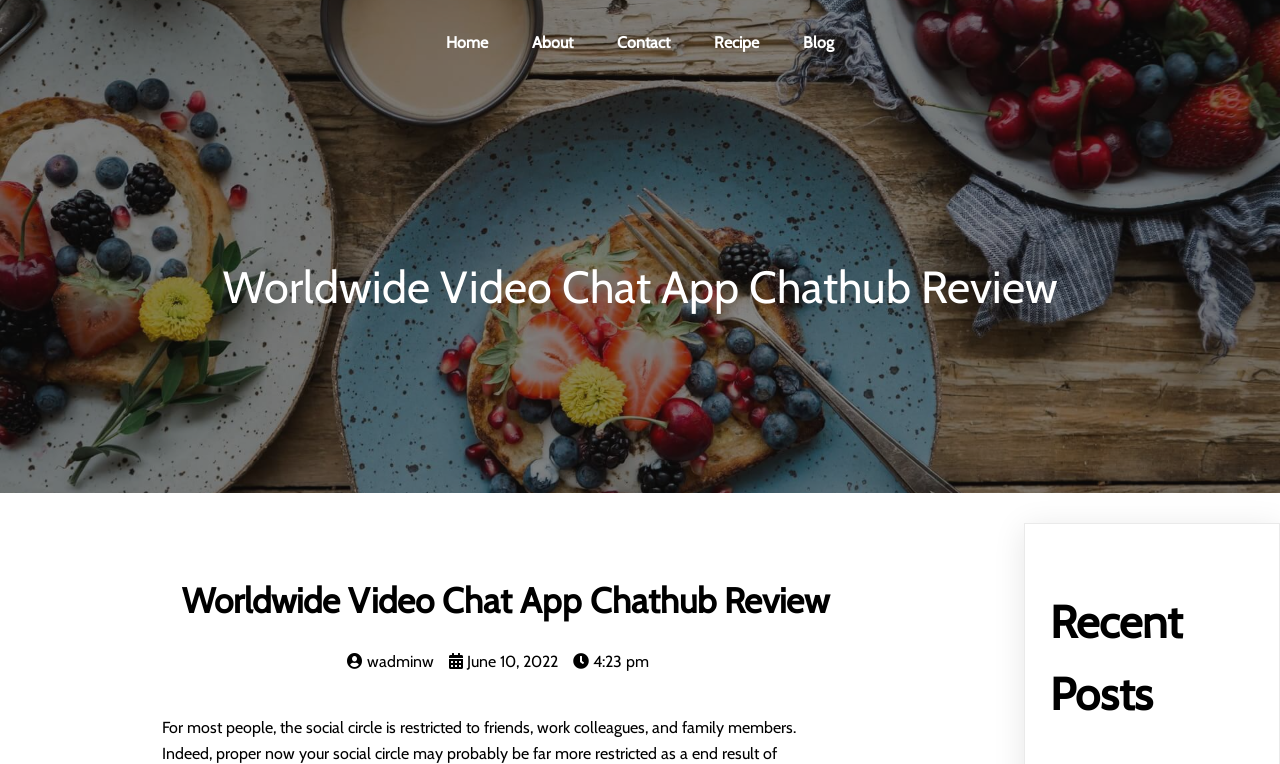Refer to the screenshot and give an in-depth answer to this question: What is the date of the post?

I found a link element with the text ' June 10, 2022' and its bounding box coordinates are [0.351, 0.853, 0.436, 0.878], which suggests it is a date-related information.